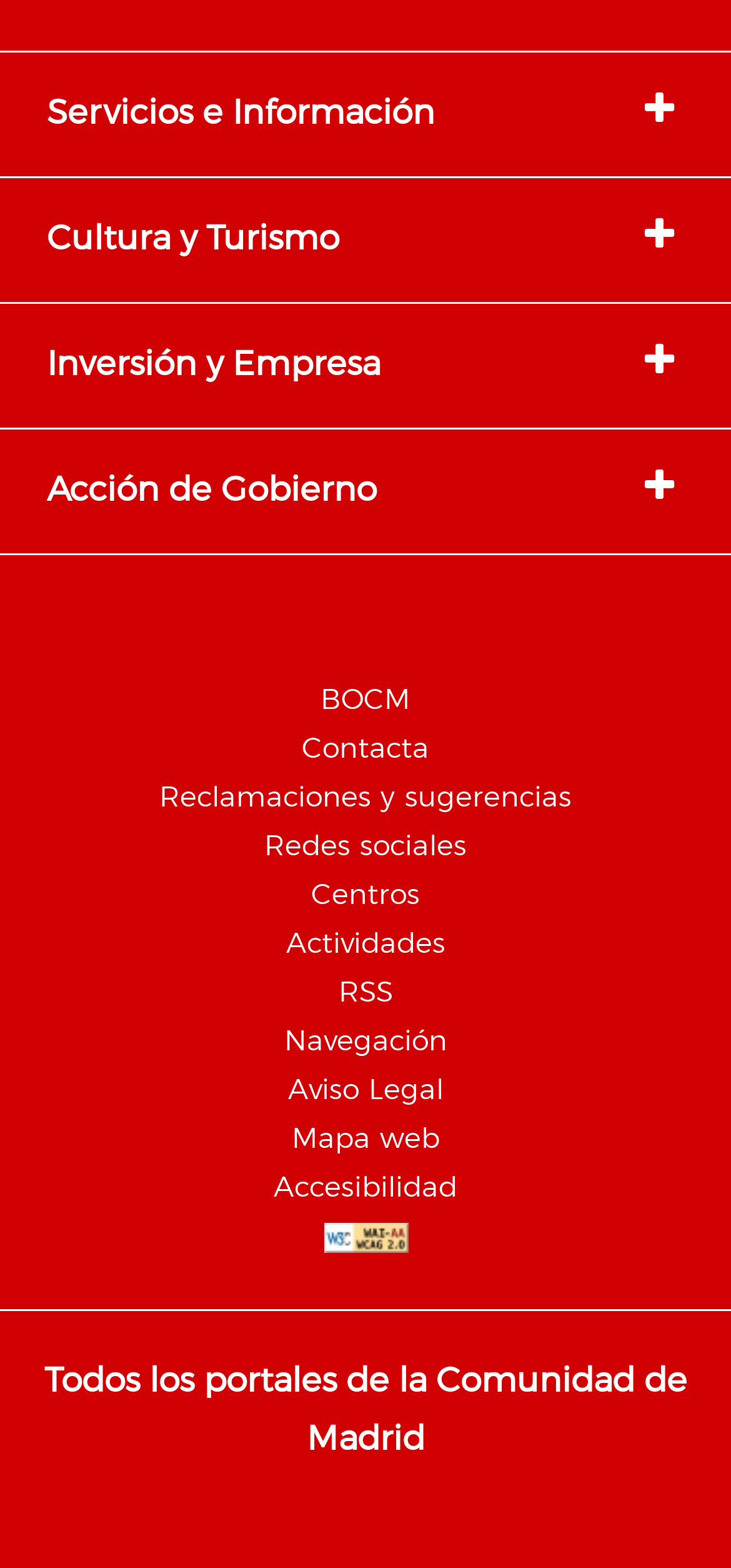Locate the bounding box coordinates of the area where you should click to accomplish the instruction: "Click on BOCM".

[0.0, 0.432, 1.0, 0.463]